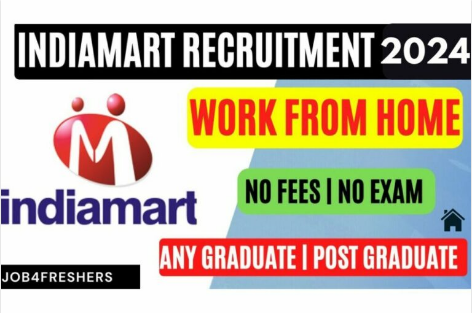Who is the target audience for the job opportunities?
Based on the visual content, answer with a single word or a brief phrase.

NEWLY GRADUATED CANDIDATES